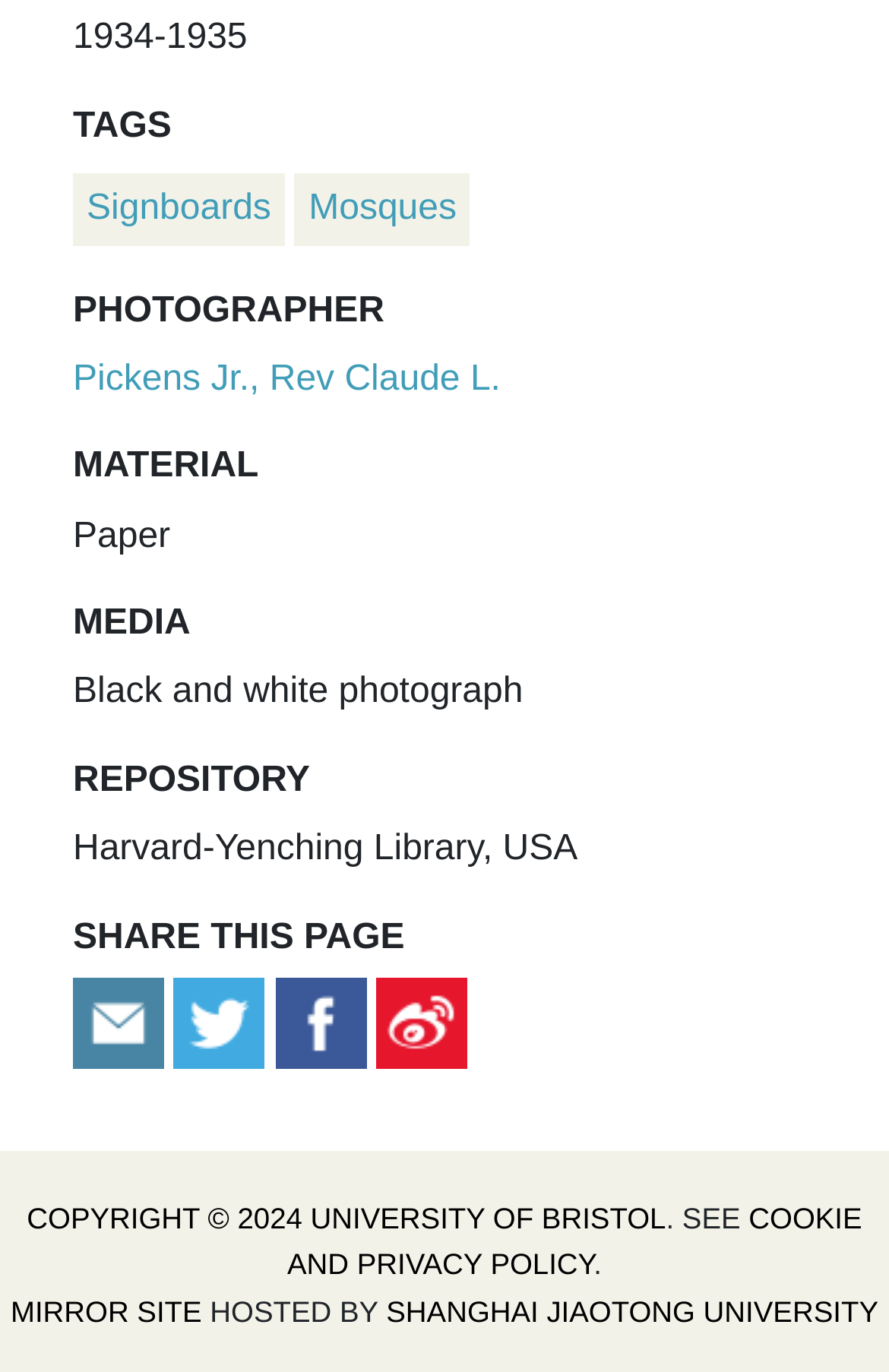Examine the image carefully and respond to the question with a detailed answer: 
What is the repository of the photograph?

The repository of the photograph can be found in the 'REPOSITORY' section, where it is listed as 'Harvard-Yenching Library, USA'.